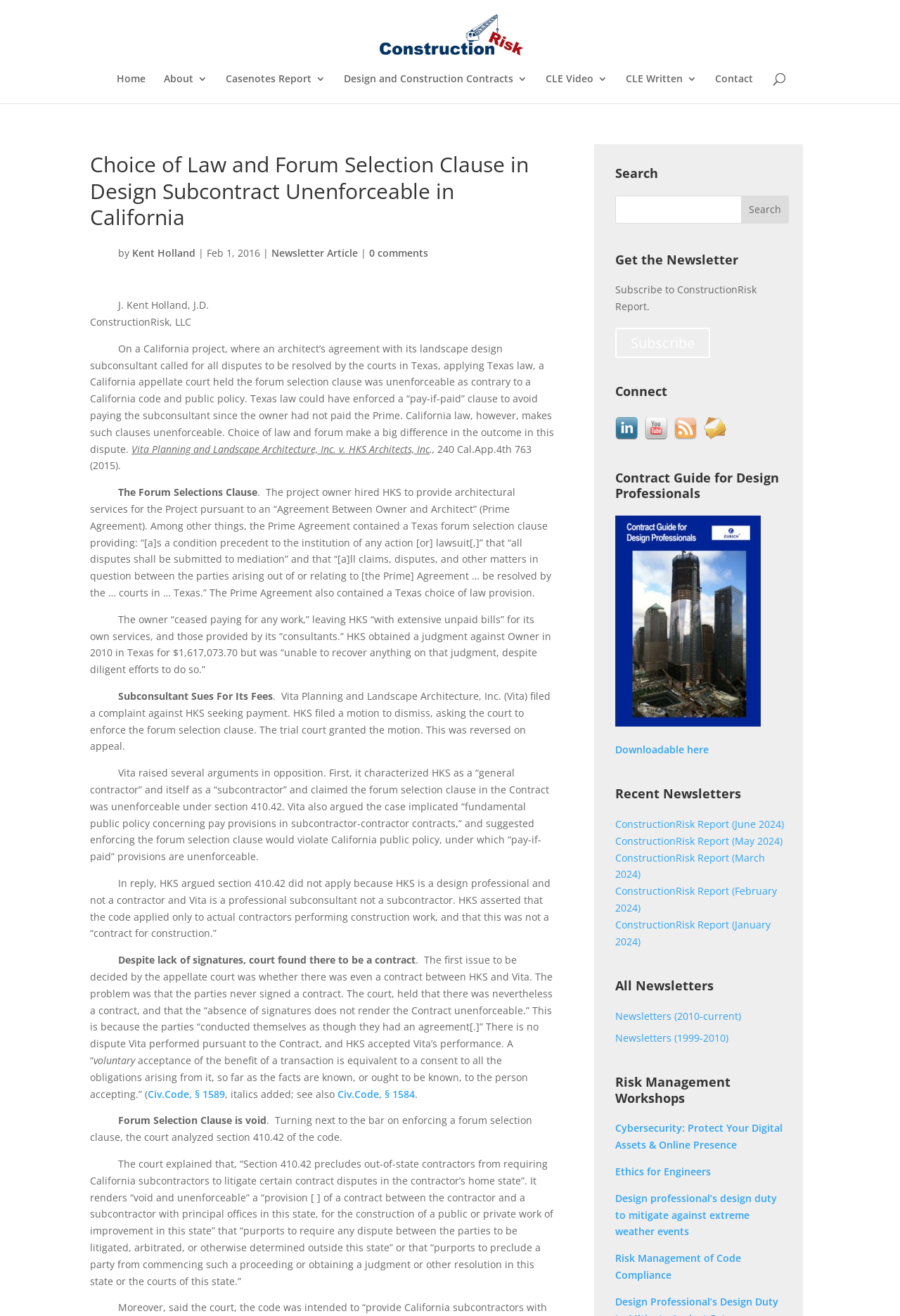Find and specify the bounding box coordinates that correspond to the clickable region for the instruction: "Connect on LinkedIn".

[0.683, 0.32, 0.716, 0.33]